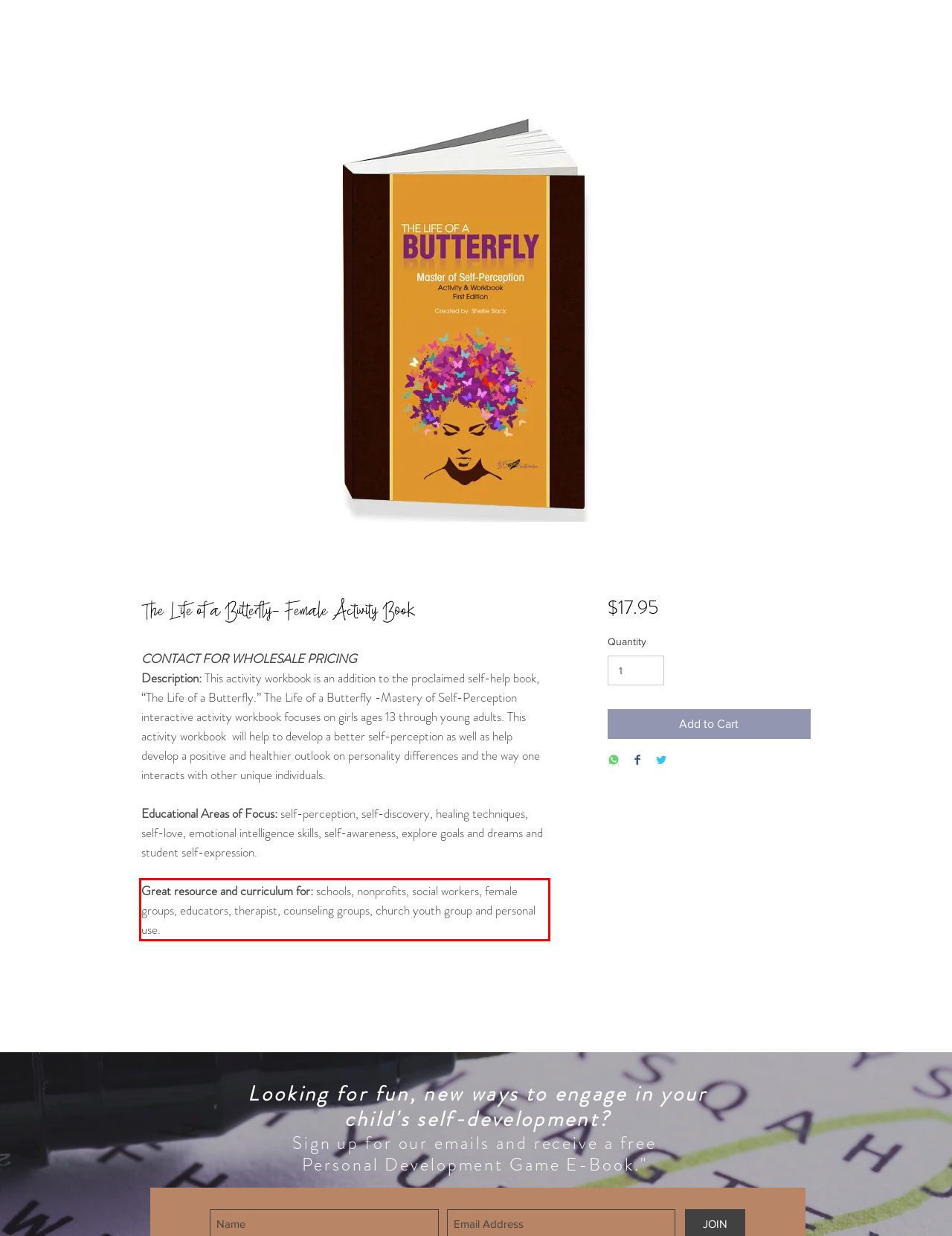Please identify the text within the red rectangular bounding box in the provided webpage screenshot.

Great resource and curriculum for: schools, nonprofits, social workers, female groups, educators, therapist, counseling groups, church youth group and personal use.